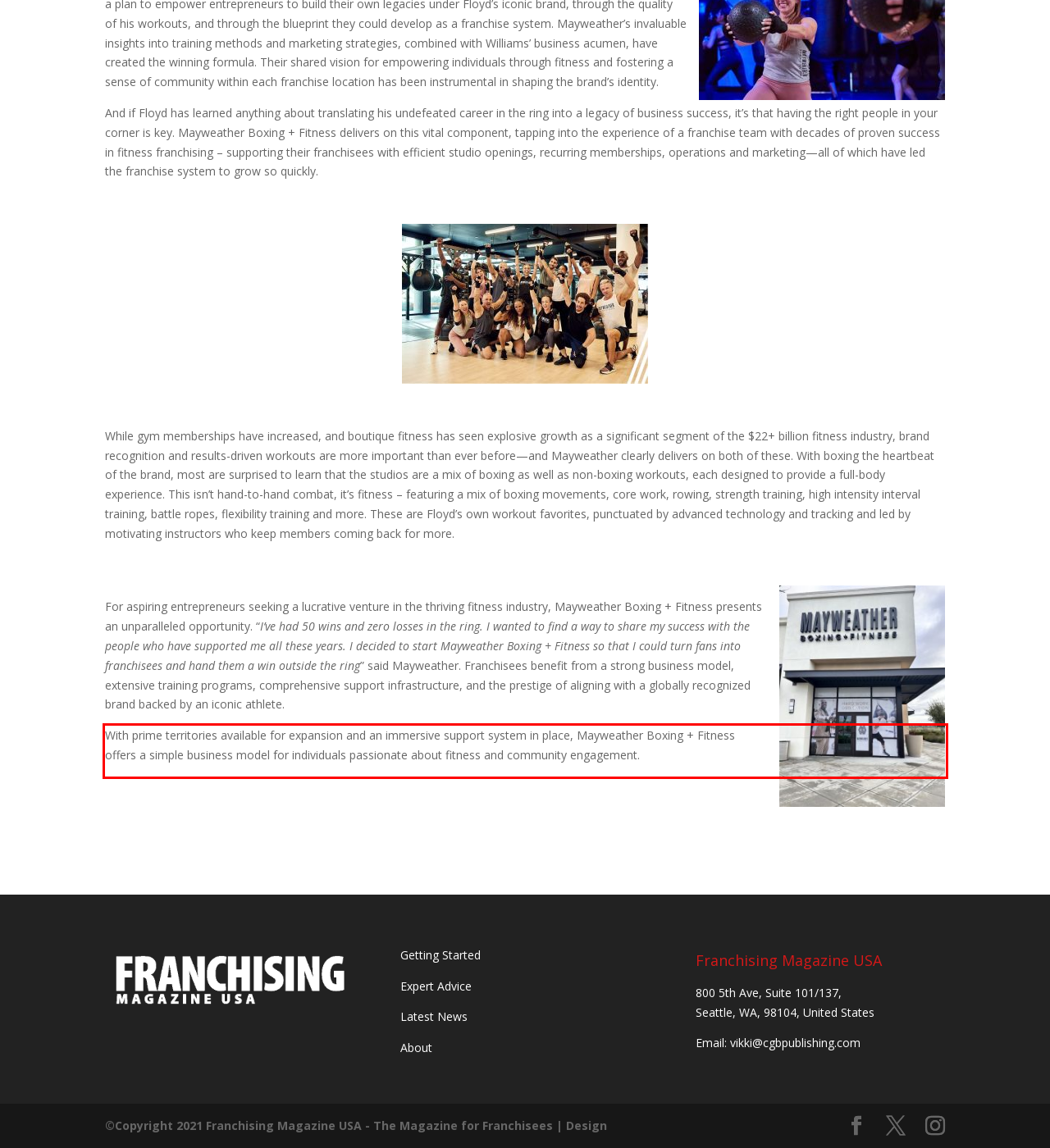Look at the webpage screenshot and recognize the text inside the red bounding box.

With prime territories available for expansion and an immersive support system in place, Mayweather Boxing + Fitness offers a simple business model for individuals passionate about fitness and community engagement.